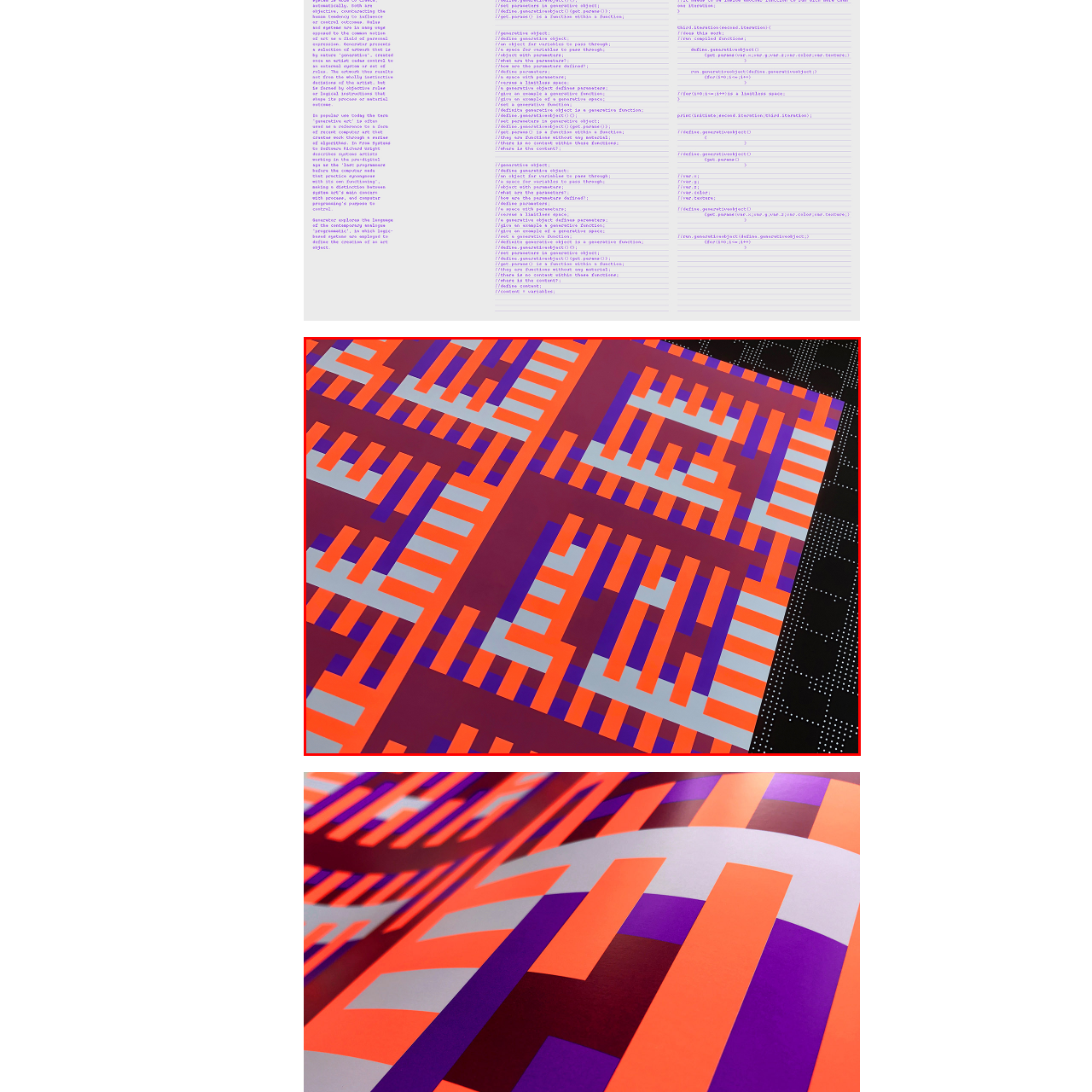Analyze and describe the image content within the red perimeter in detail.

The image features an intricate and vibrant abstract pattern that combines geometric shapes and bold colors. The design prominently displays a mix of orange, purple, and light gray elements, arranged in a grid-like format. The interplay of straight and curved lines creates a visually engaging composition, offering a modern and dynamic aesthetic. This artistic piece suggests a playful yet sophisticated approach to abstract design, highlighted by its contrasting hues and structured patterns. The background features a subtle black surface, adorned with a polka dot texture that enhances the overall depth and complexity of the artwork. This captivating design could be suitable for various applications, including textiles, wallpapers, or contemporary art installations.